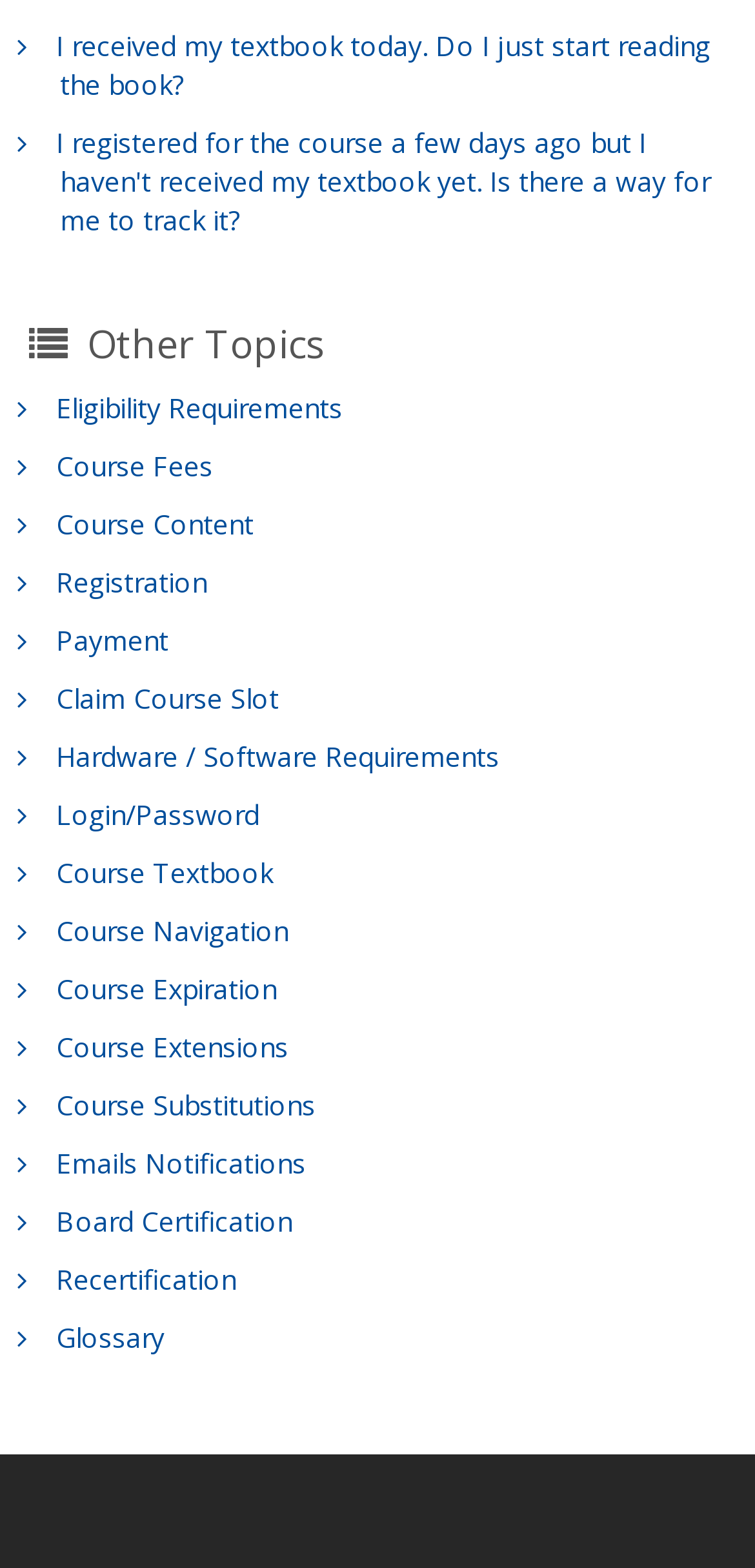Please identify the bounding box coordinates of the element that needs to be clicked to execute the following command: "Get information on course content". Provide the bounding box using four float numbers between 0 and 1, formatted as [left, top, right, bottom].

[0.079, 0.323, 0.962, 0.347]